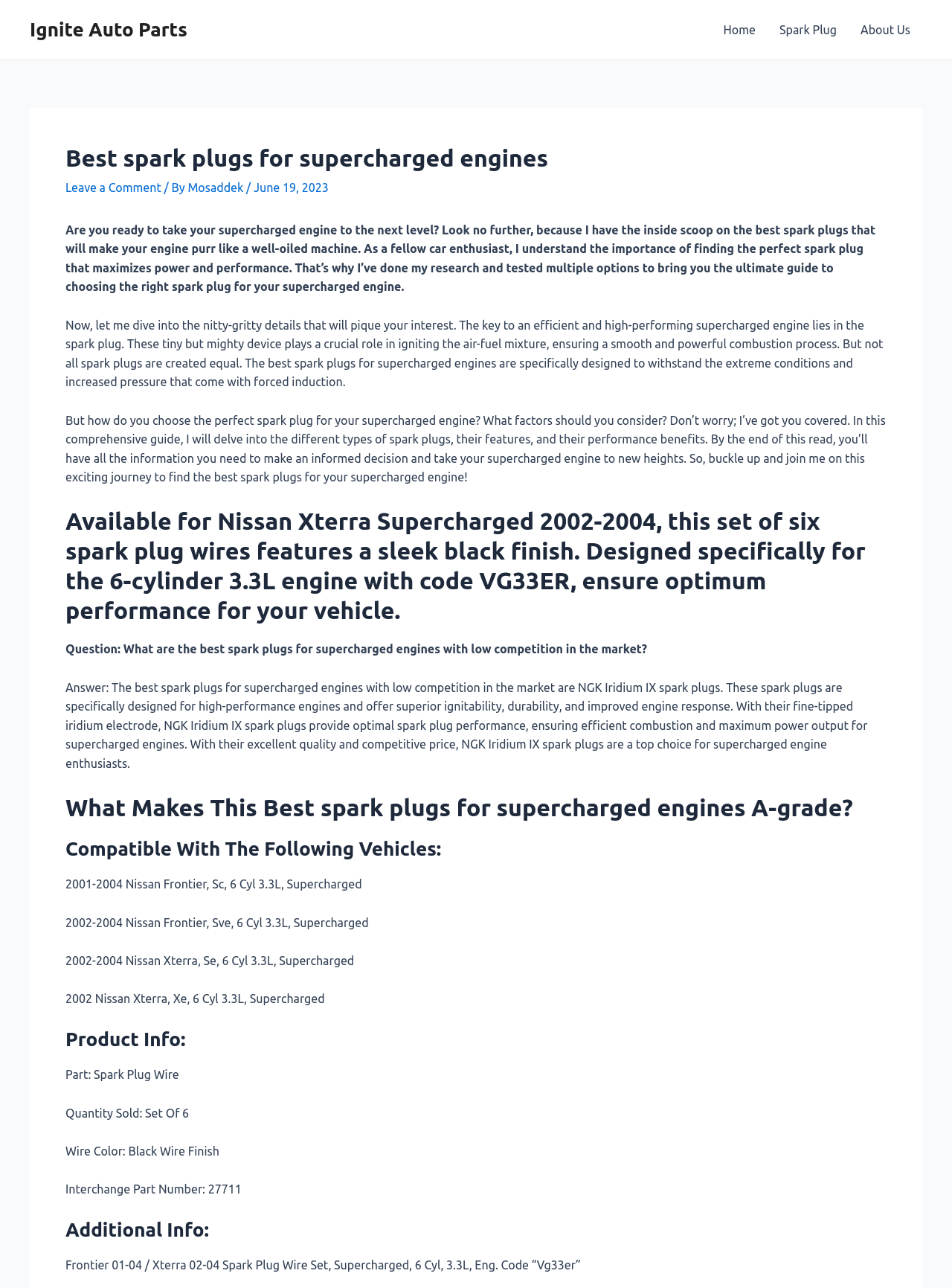What is the engine code for the 6-cylinder 3.3L engine in Nissan Xterra?
Provide a well-explained and detailed answer to the question.

According to the webpage, the engine code for the 6-cylinder 3.3L engine in Nissan Xterra is VG33ER, which is specifically designed for supercharged engines.